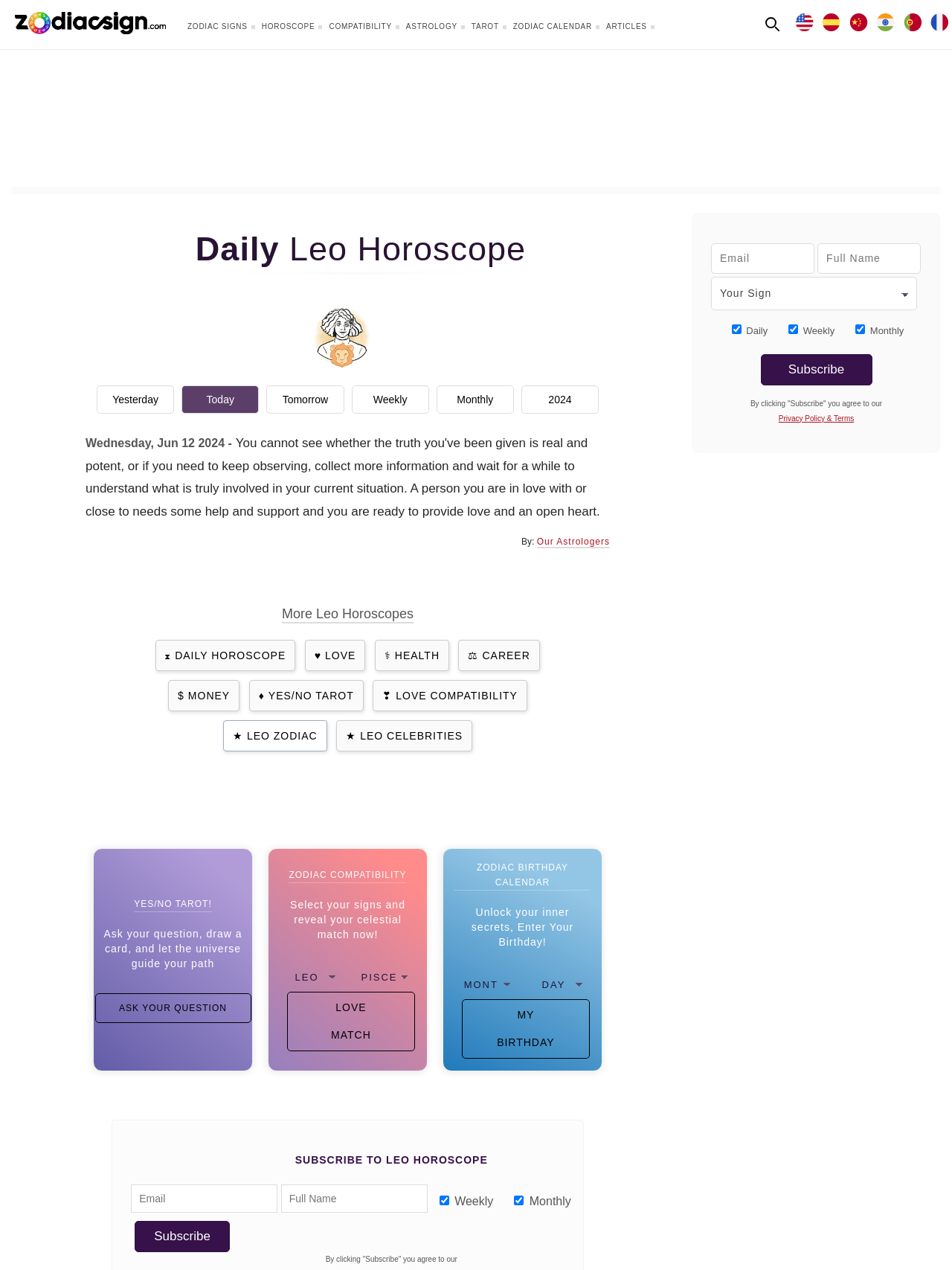Given the description: "Astrology", determine the bounding box coordinates of the UI element. The coordinates should be formatted as four float numbers between 0 and 1, [left, top, right, bottom].

[0.425, 0.009, 0.494, 0.039]